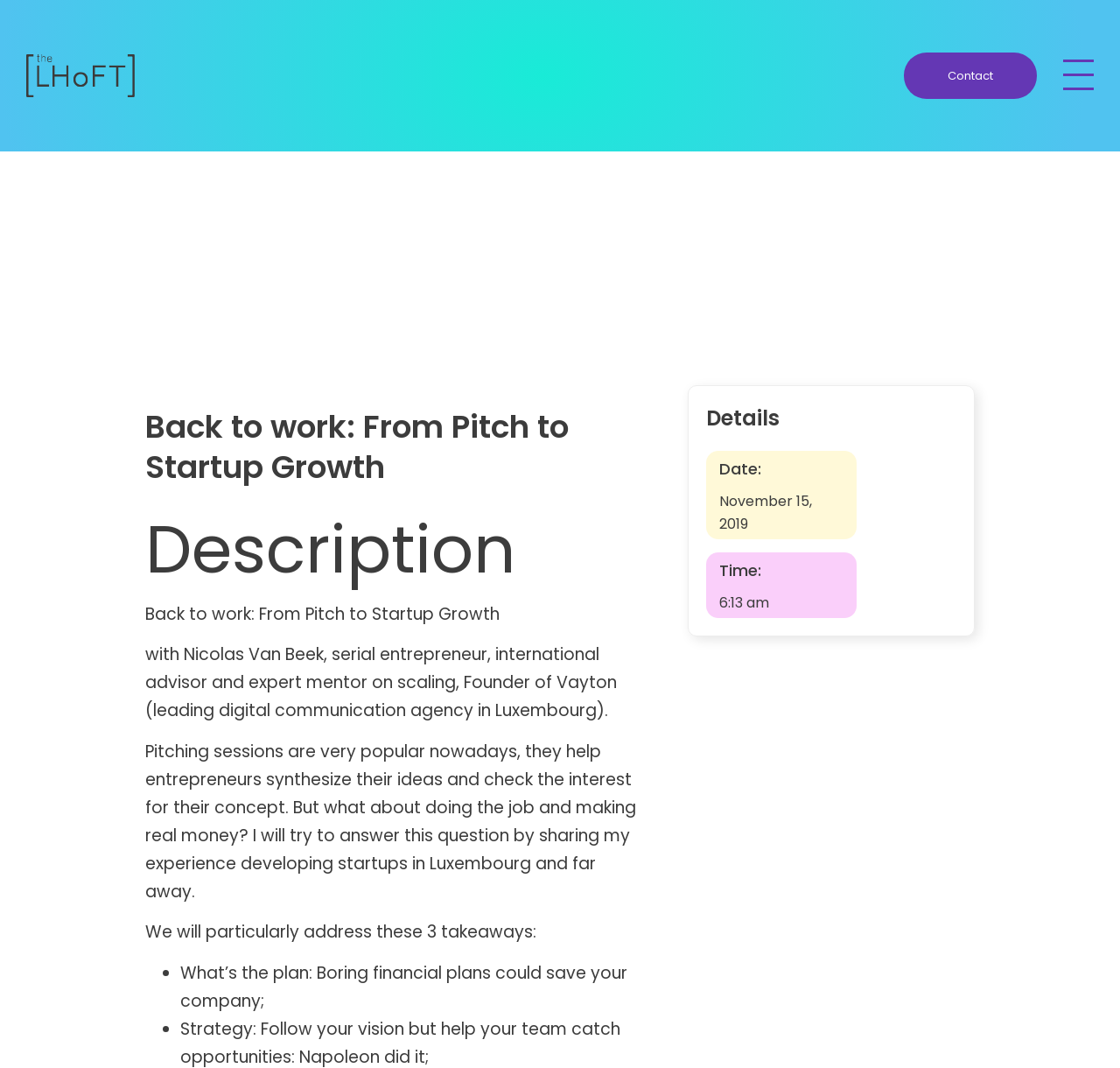Can you identify and provide the main heading of the webpage?

Back to work: From Pitch to Startup Growth